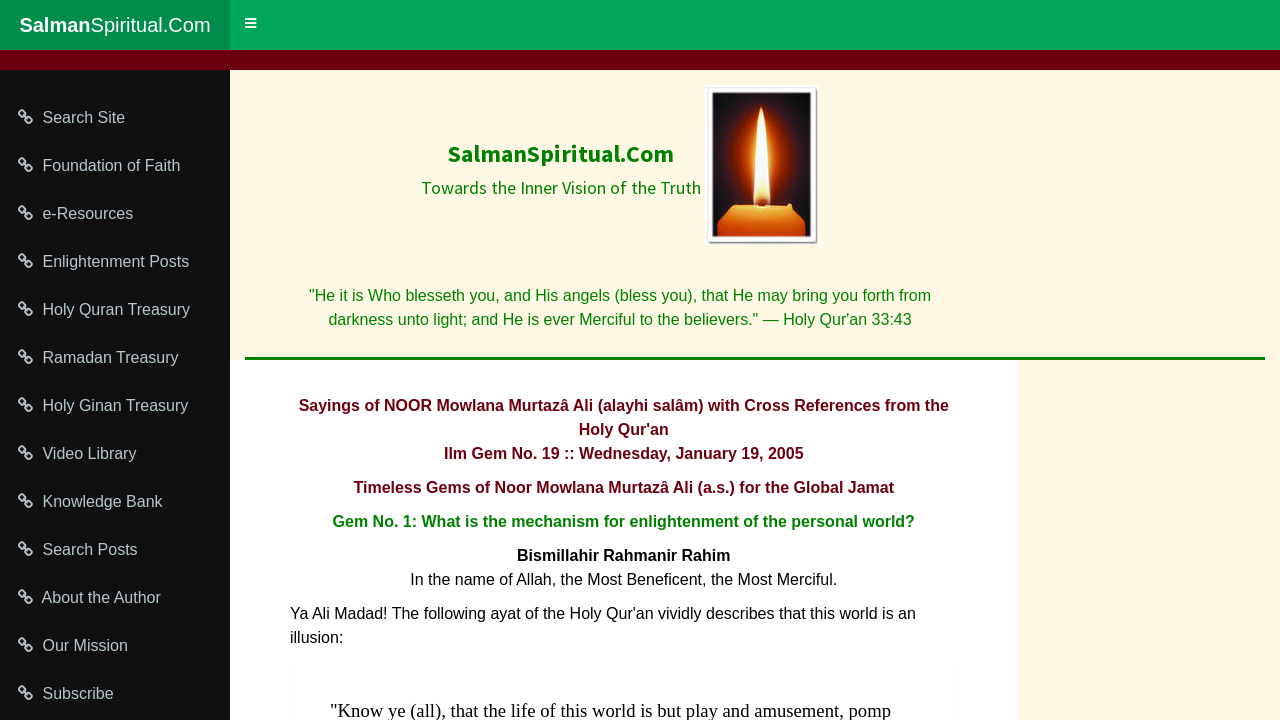Please identify the bounding box coordinates of the element's region that I should click in order to complete the following instruction: "Visit Deborah French's Facebook page". The bounding box coordinates consist of four float numbers between 0 and 1, i.e., [left, top, right, bottom].

None